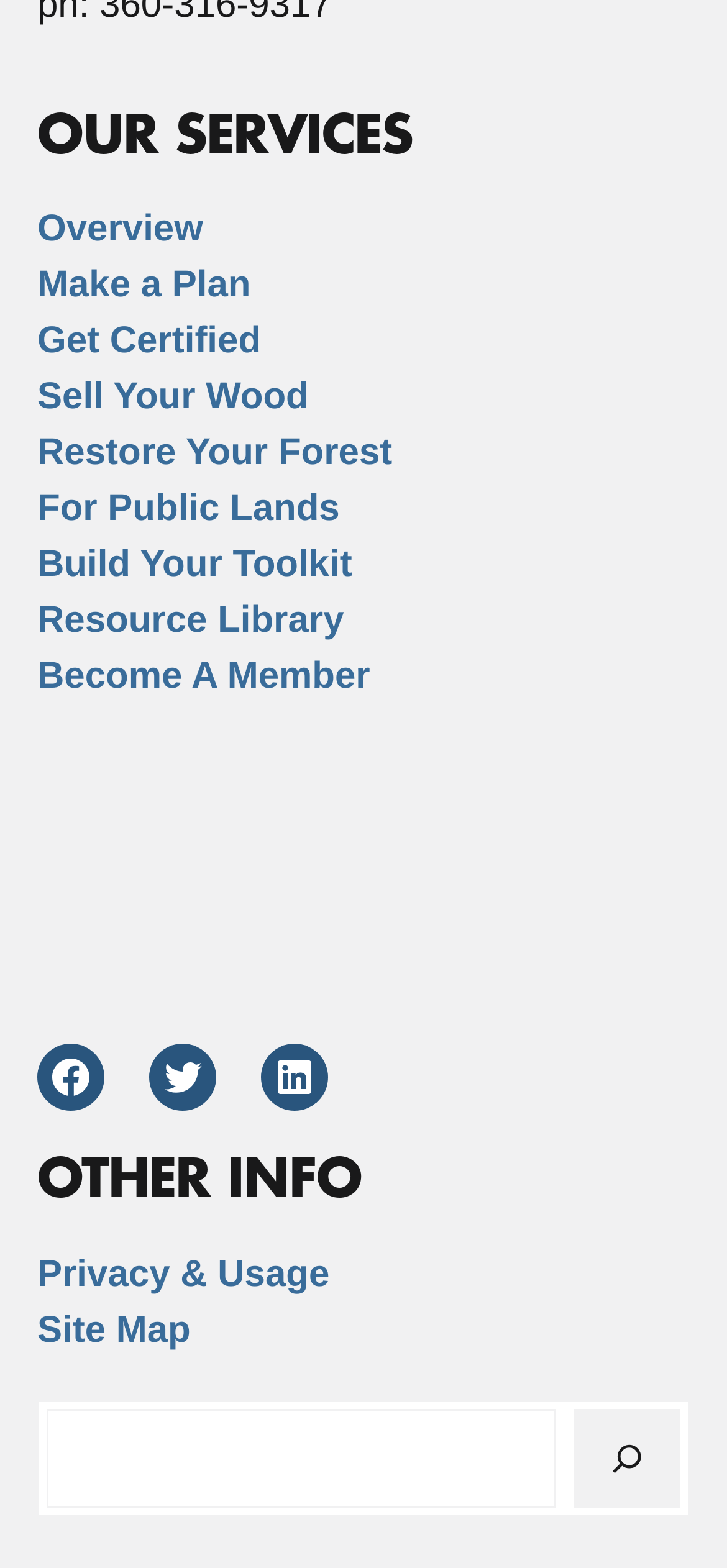Show the bounding box coordinates for the element that needs to be clicked to execute the following instruction: "View Resource Library". Provide the coordinates in the form of four float numbers between 0 and 1, i.e., [left, top, right, bottom].

[0.051, 0.383, 0.473, 0.409]